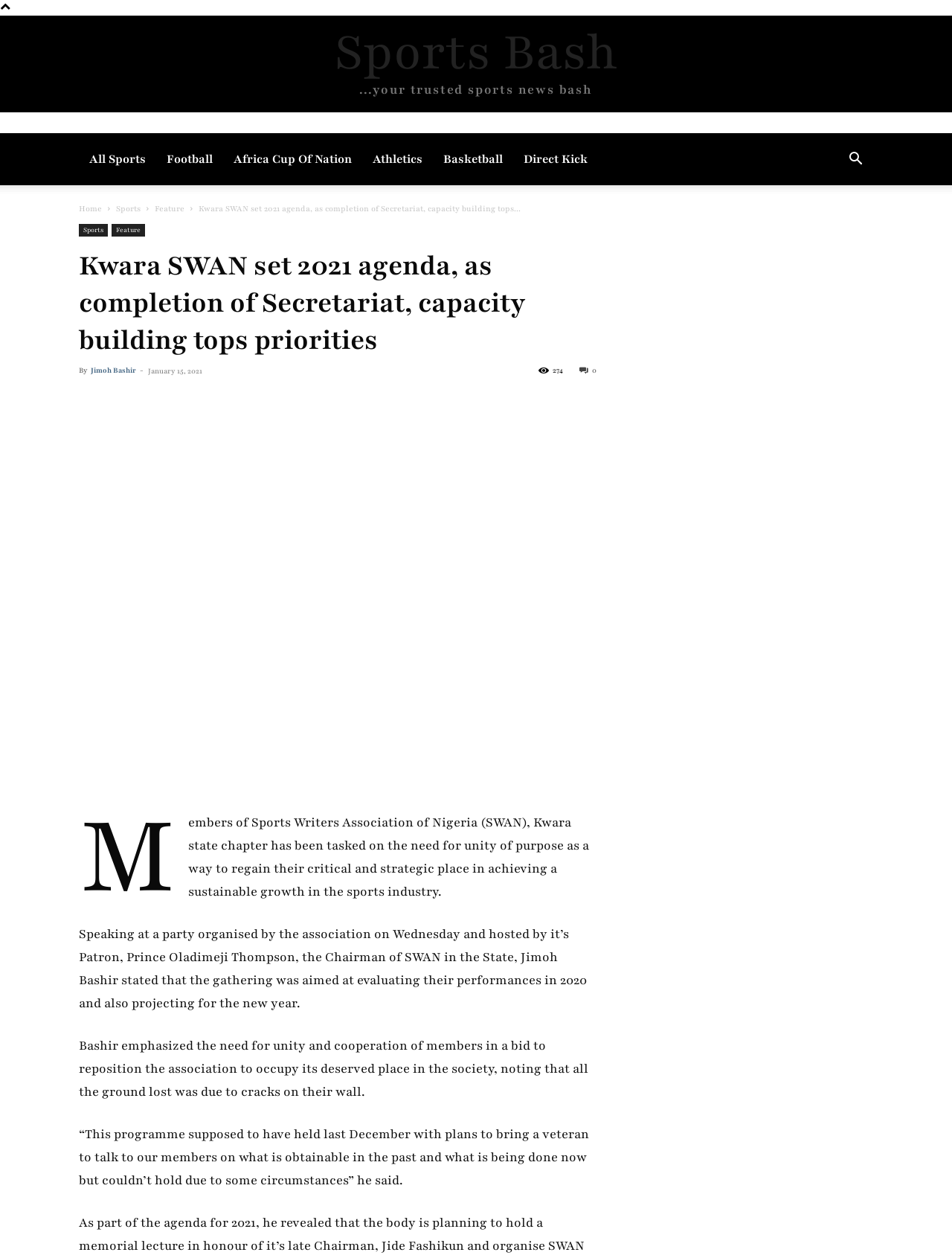Please extract the title of the webpage.

Kwara SWAN set 2021 agenda, as completion of Secretariat, capacity building tops priorities